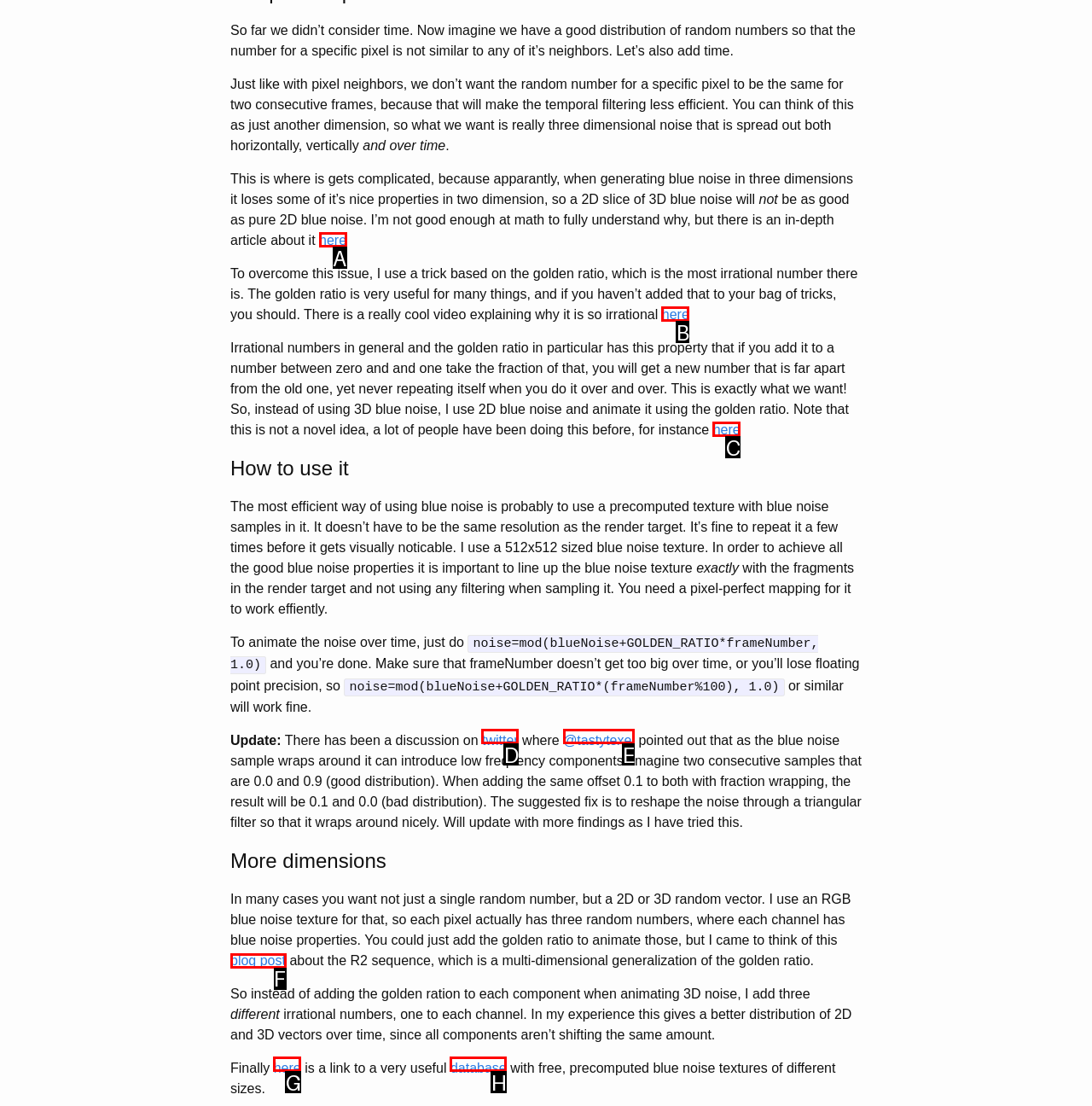Which letter corresponds to the correct option to complete the task: Click the link 'blog post'?
Answer with the letter of the chosen UI element.

F